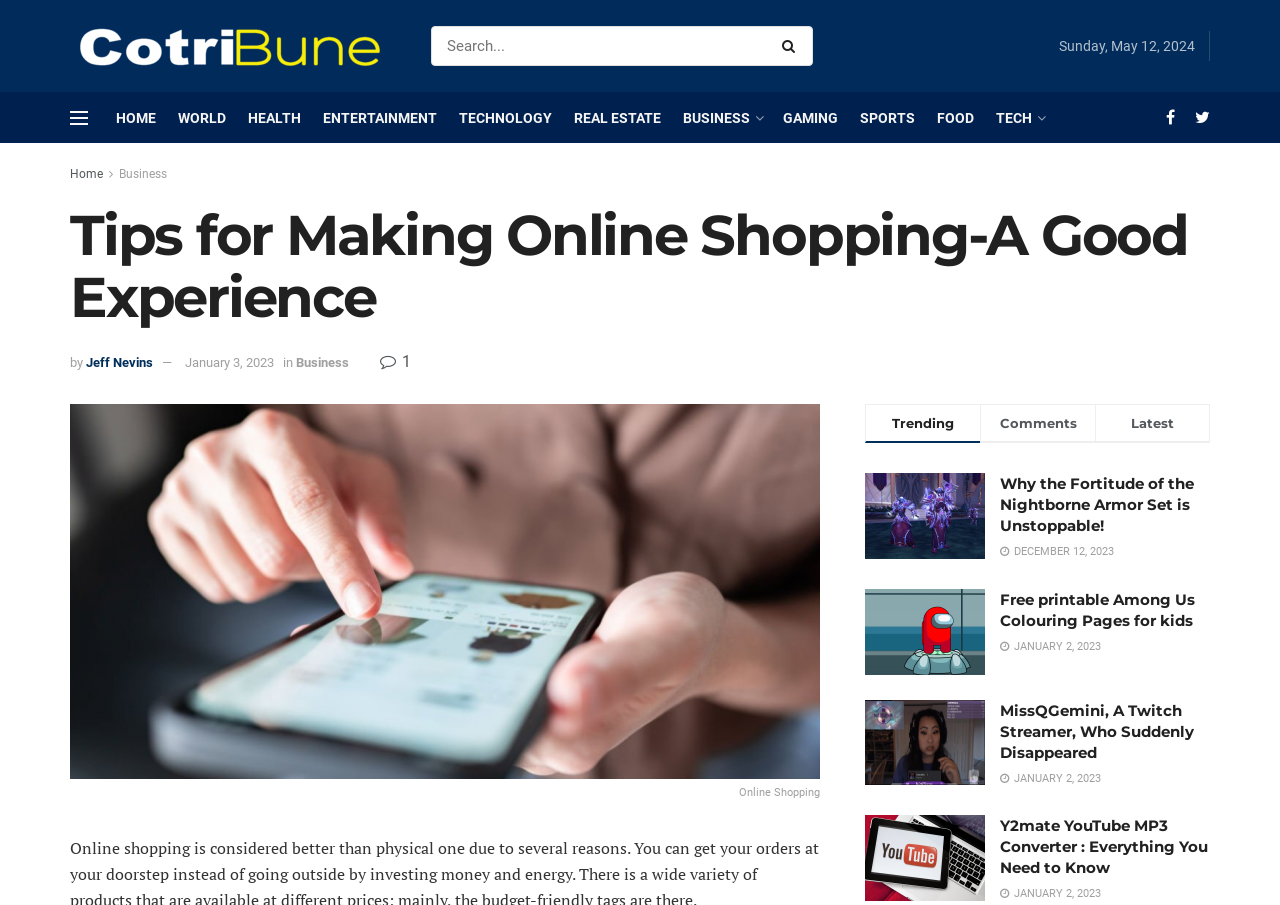Identify the bounding box coordinates of the element to click to follow this instruction: 'Check the latest news'. Ensure the coordinates are four float values between 0 and 1, provided as [left, top, right, bottom].

[0.884, 0.459, 0.917, 0.477]